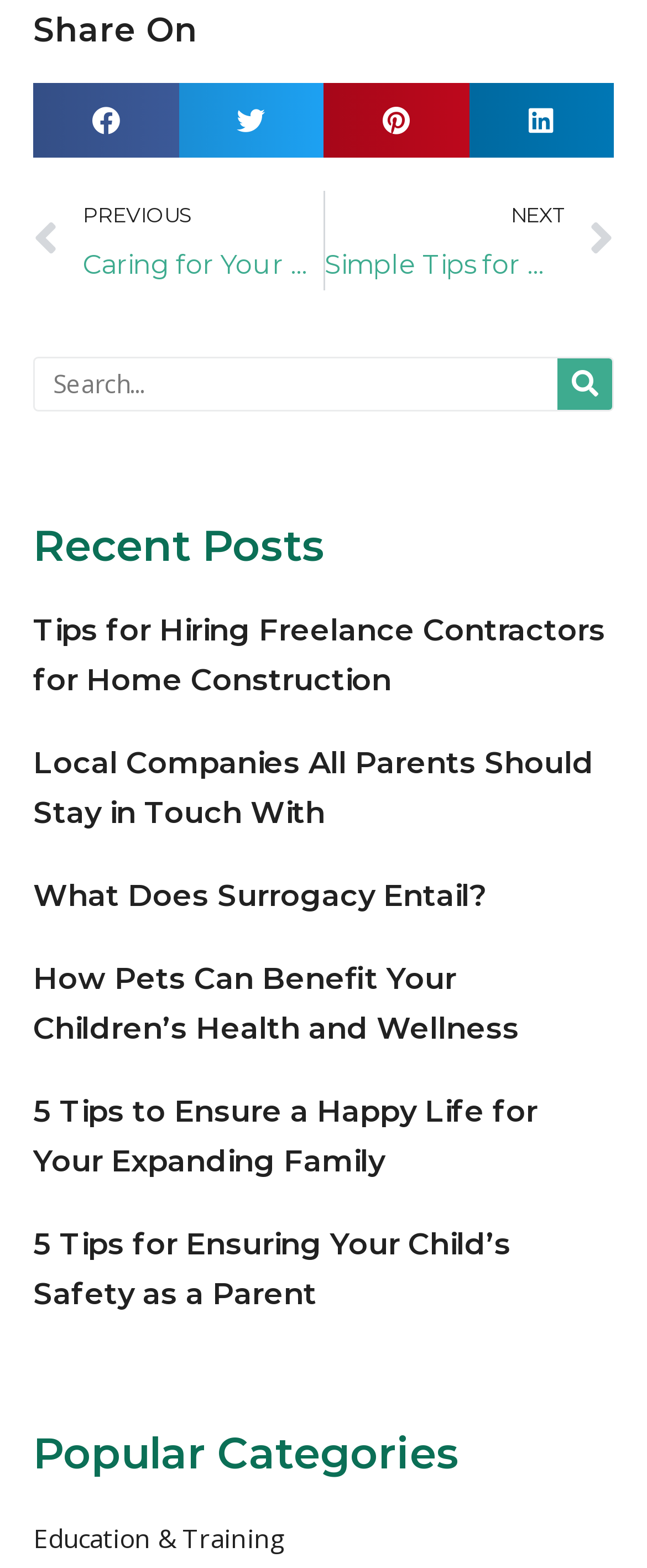Bounding box coordinates are specified in the format (top-left x, top-left y, bottom-right x, bottom-right y). All values are floating point numbers bounded between 0 and 1. Please provide the bounding box coordinate of the region this sentence describes: Search

[0.862, 0.228, 0.946, 0.261]